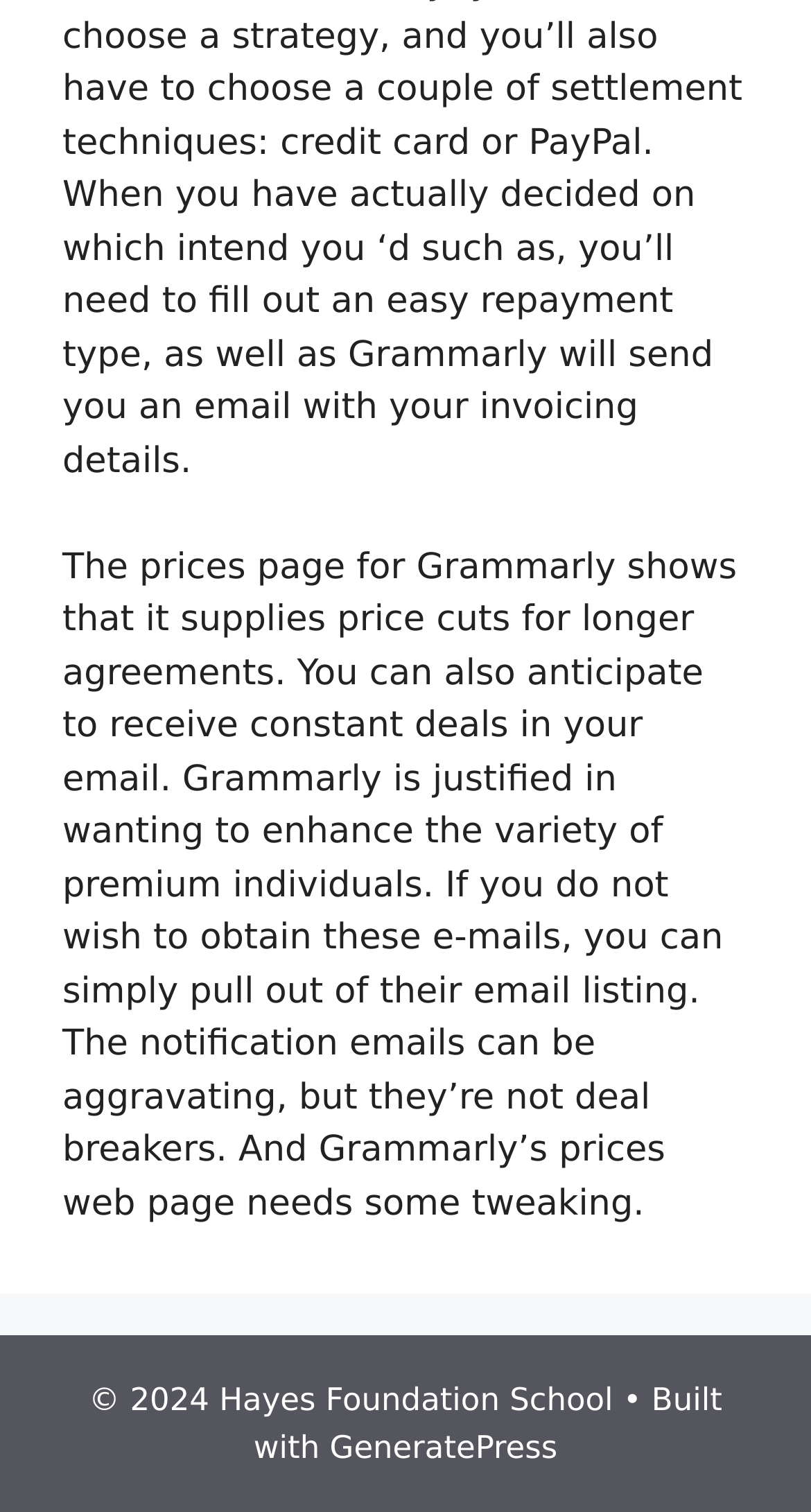Given the description of a UI element: "GeneratePress", identify the bounding box coordinates of the matching element in the webpage screenshot.

[0.406, 0.945, 0.687, 0.969]